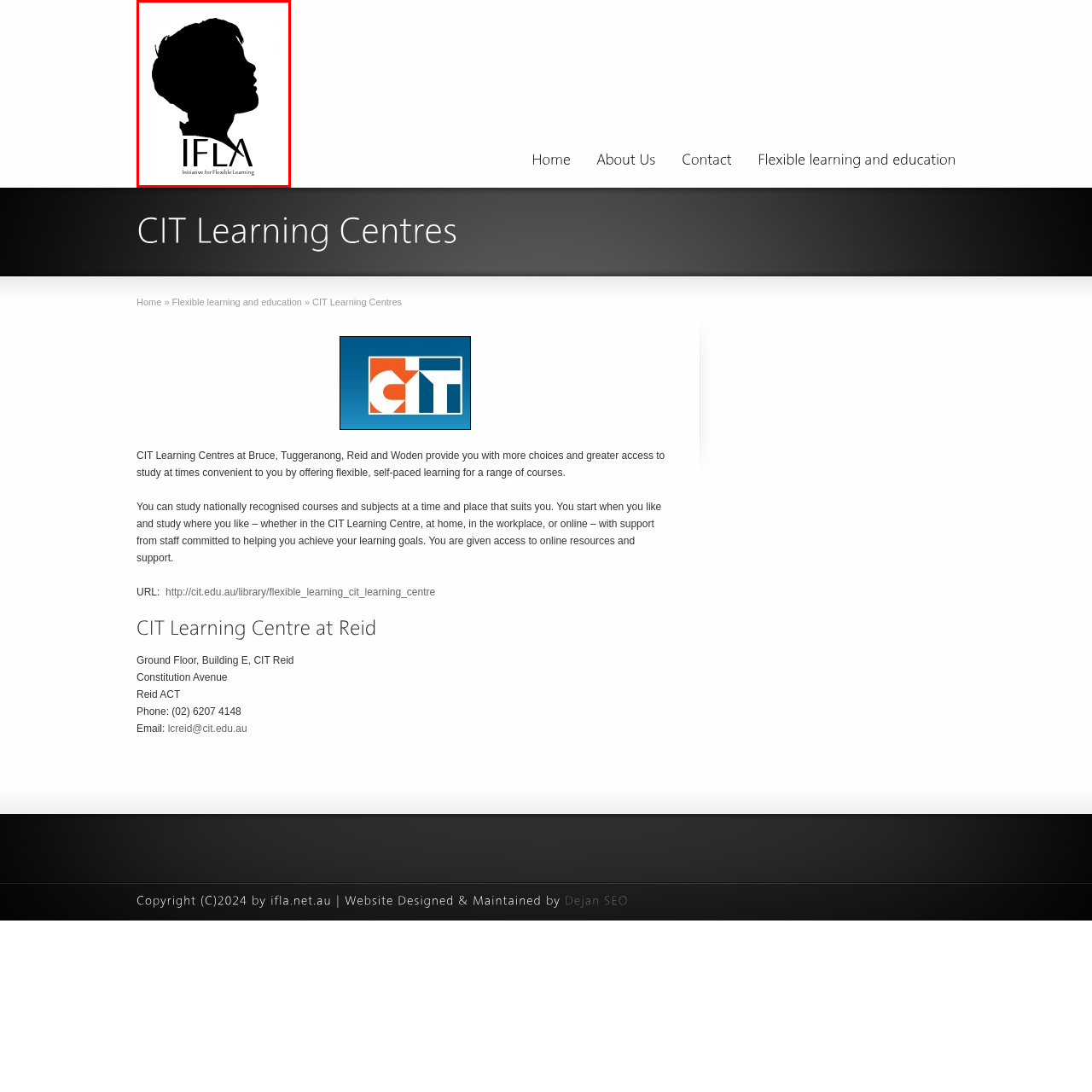Inspect the area within the red bounding box and elaborate on the following question with a detailed answer using the image as your reference: What is the mission of IFLA reflected in the design?

The design conveys a sense of innovation and education, reflecting IFLA's mission to promote adaptable and accessible learning solutions, which emphasizes the importance of individualized educational pathways.